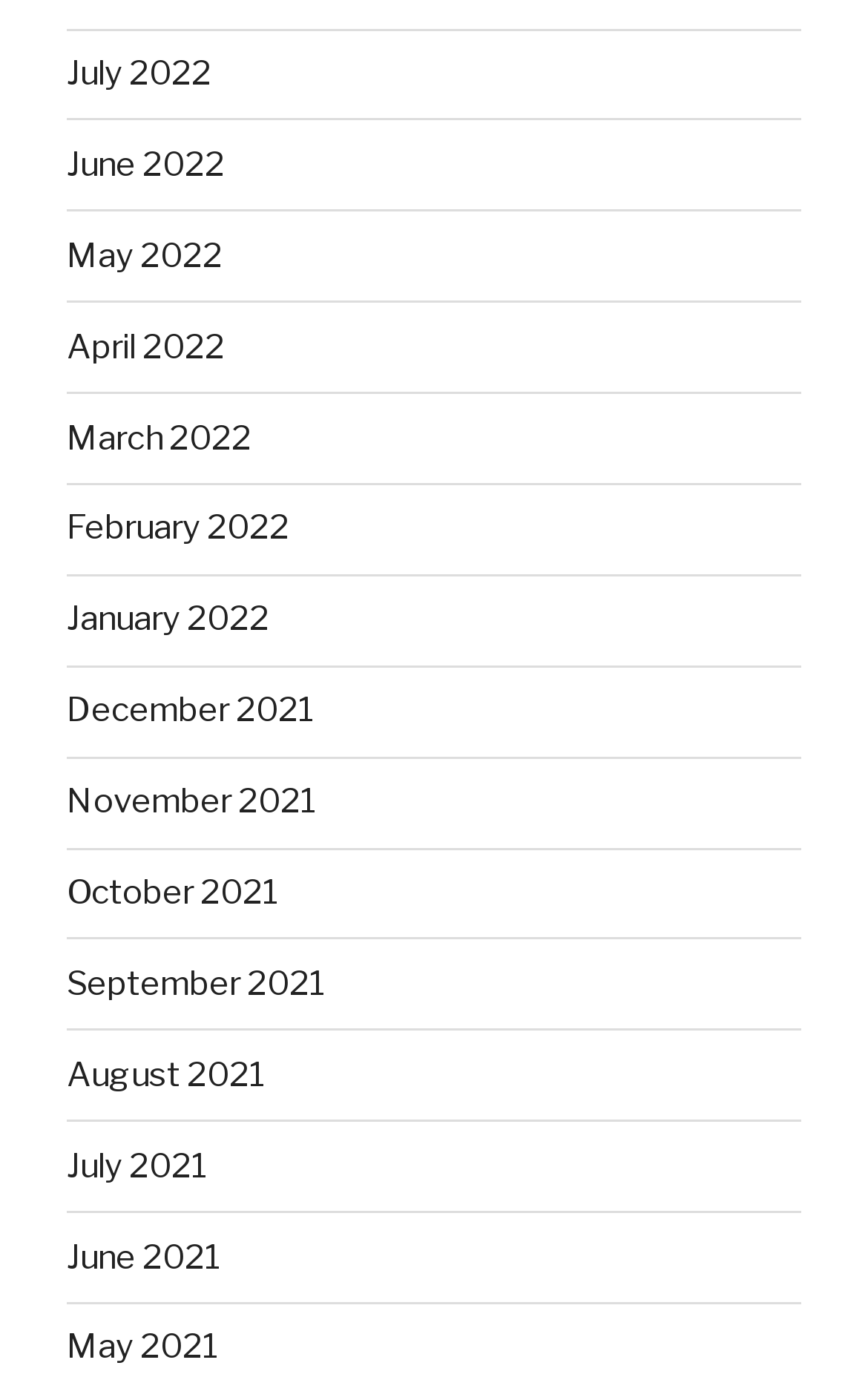Please answer the following query using a single word or phrase: 
How many months are listed?

15